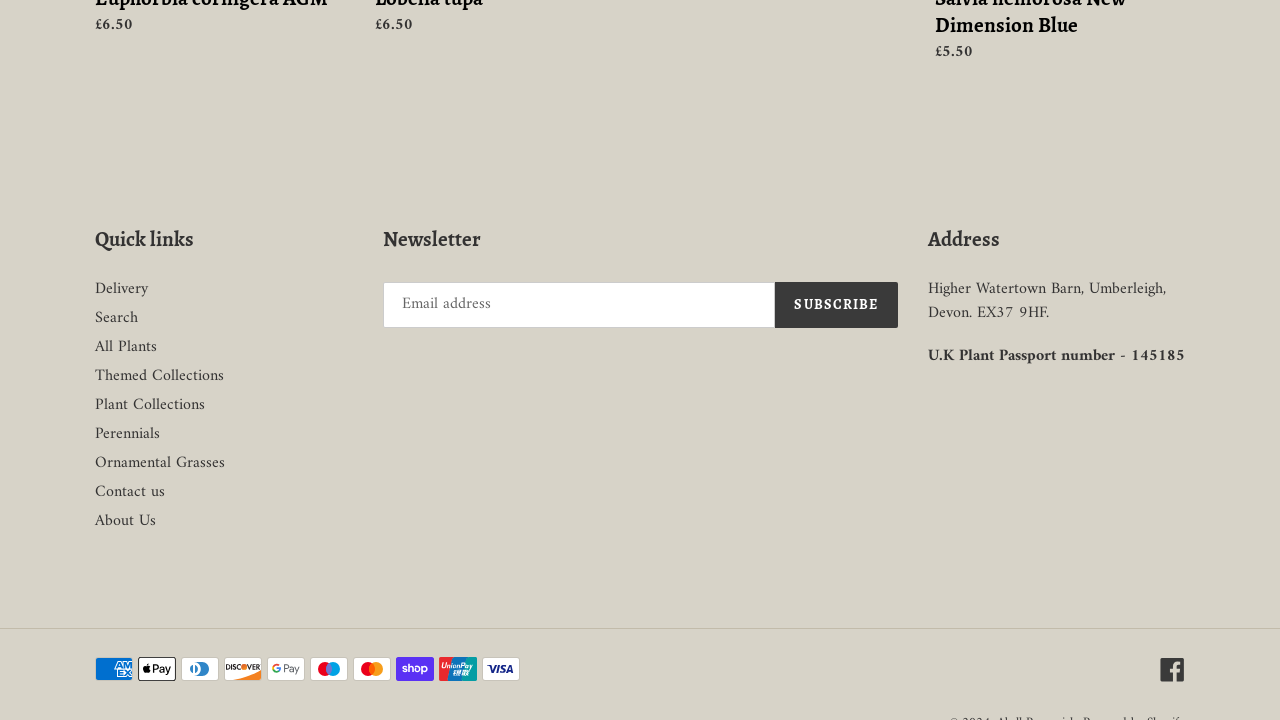Identify the bounding box coordinates for the element you need to click to achieve the following task: "Contact us". The coordinates must be four float values ranging from 0 to 1, formatted as [left, top, right, bottom].

[0.074, 0.664, 0.129, 0.703]